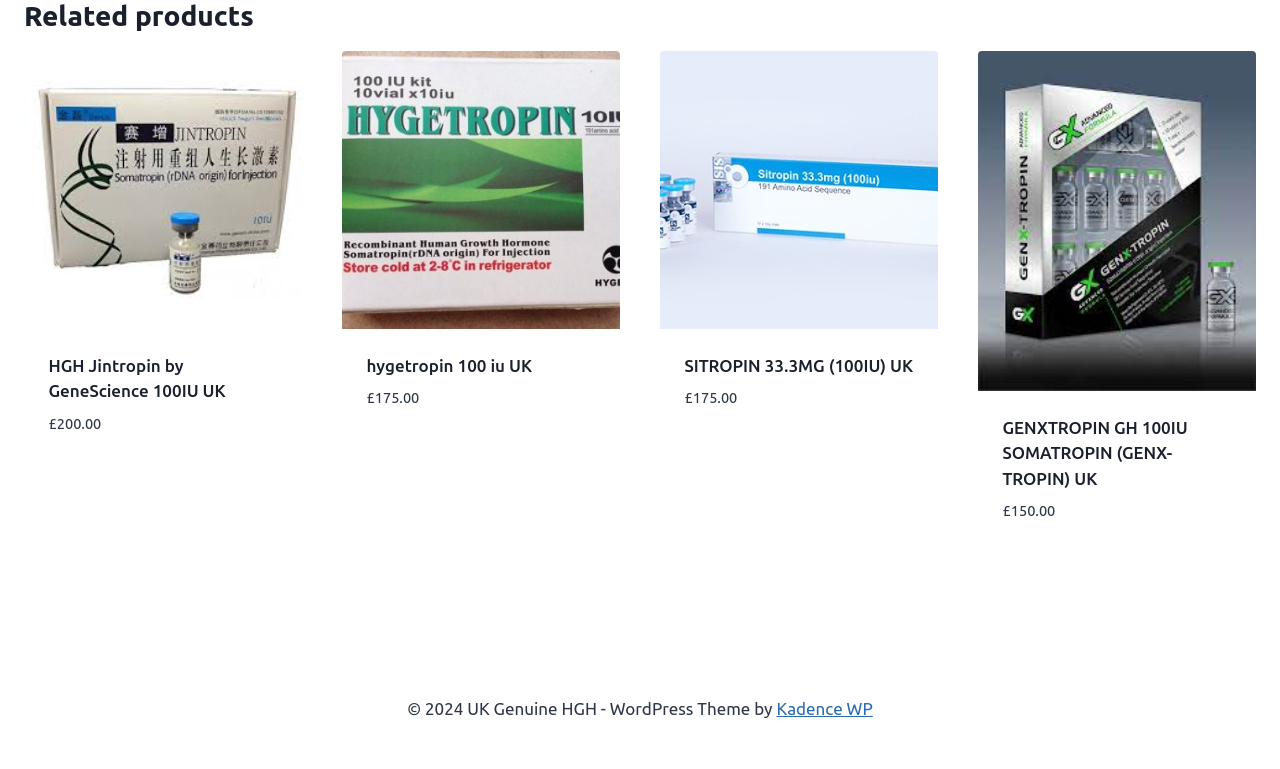Please specify the bounding box coordinates of the clickable region necessary for completing the following instruction: "Add SITROPIN 33.3MG (100IU) UK to cart". The coordinates must consist of four float numbers between 0 and 1, i.e., [left, top, right, bottom].

[0.535, 0.576, 0.628, 0.615]